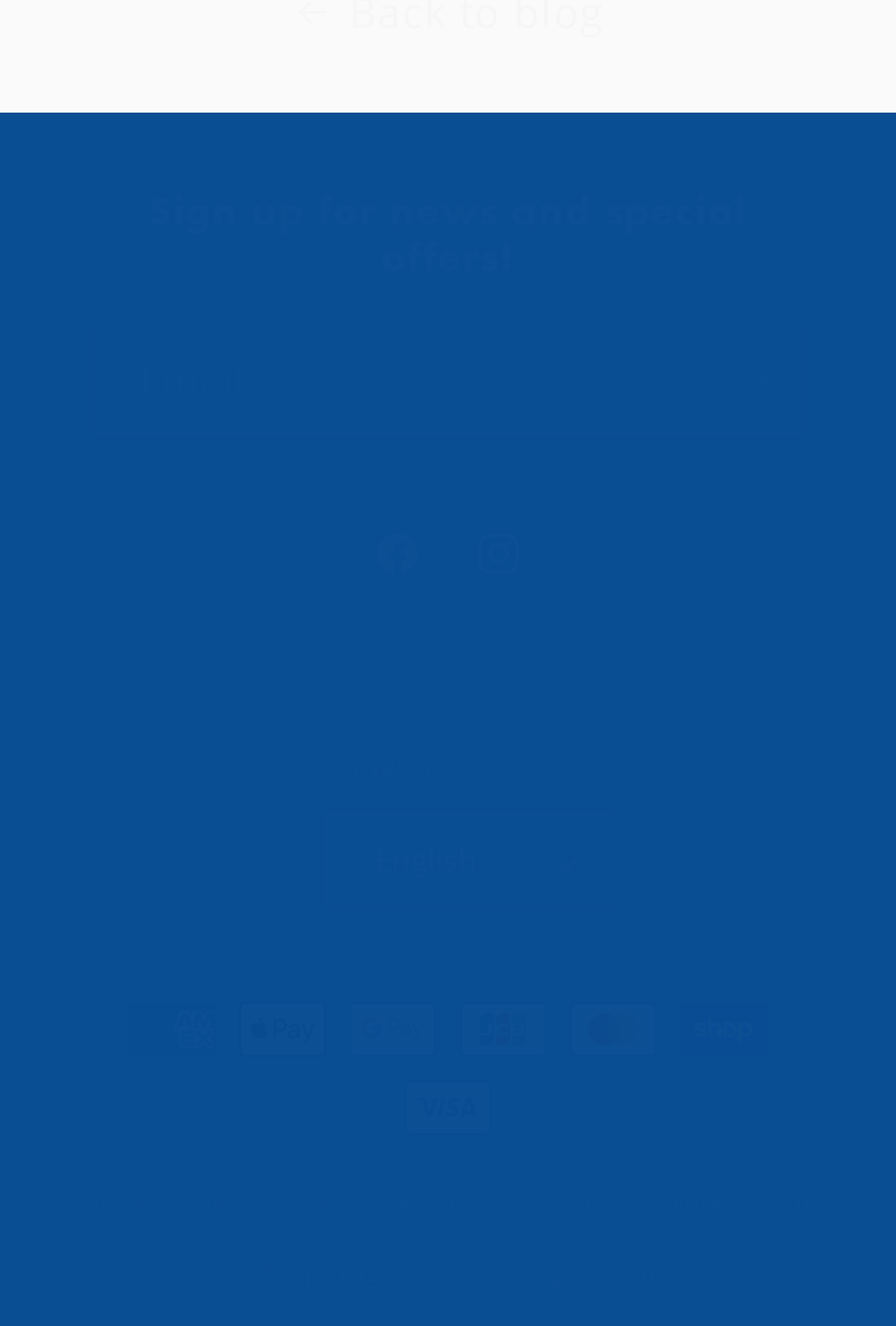Determine the bounding box coordinates for the element that should be clicked to follow this instruction: "View privacy policy". The coordinates should be given as four float numbers between 0 and 1, in the format [left, top, right, bottom].

[0.732, 0.882, 0.939, 0.935]